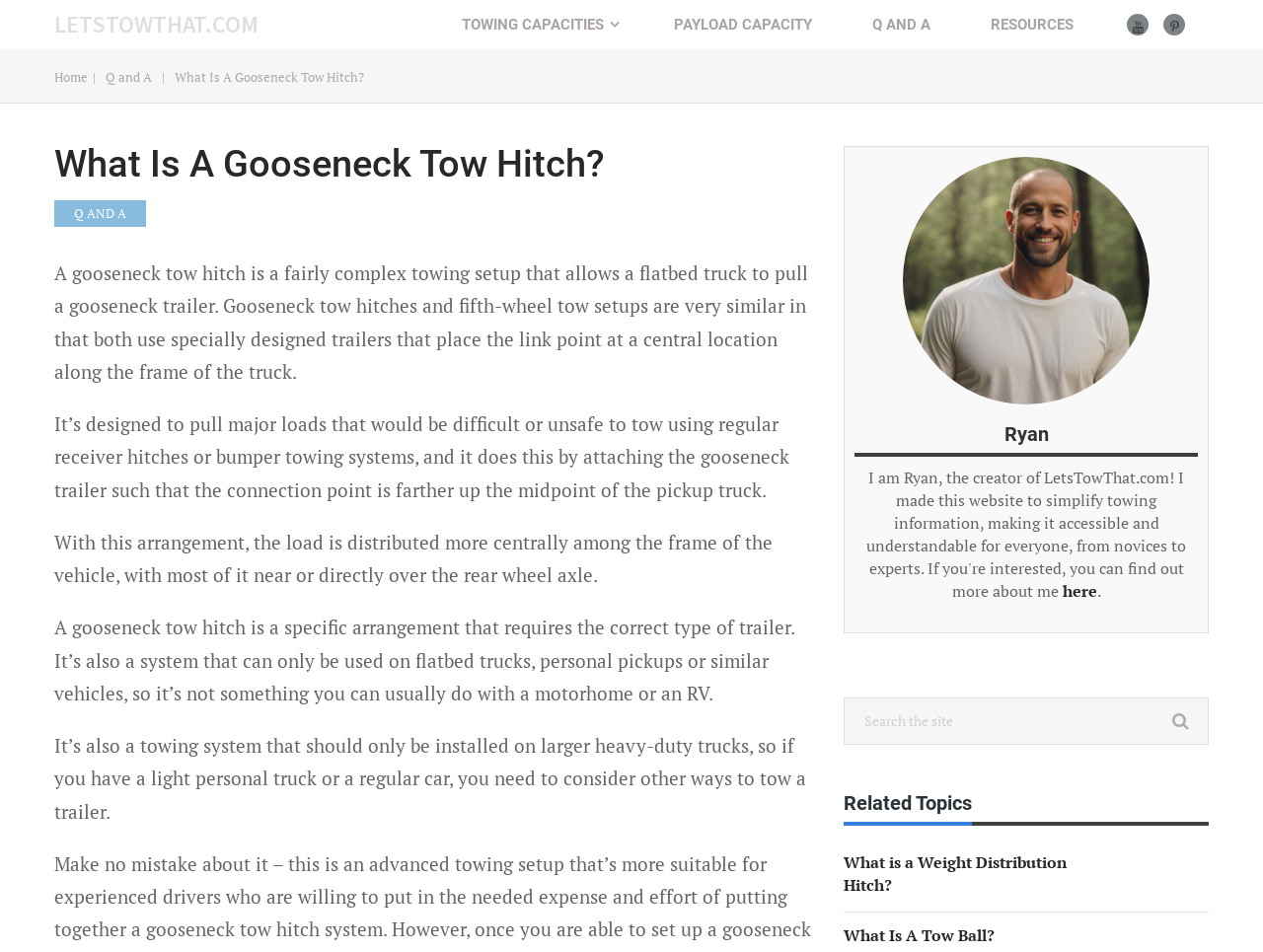What type of vehicles can use a gooseneck tow hitch?
Offer a detailed and full explanation in response to the question.

The webpage states that a gooseneck tow hitch is a system that can only be used on flatbed trucks, personal pickups, or similar vehicles, and not on motorhomes or RVs. It also requires larger heavy-duty trucks, so it's not suitable for light personal trucks or regular cars.